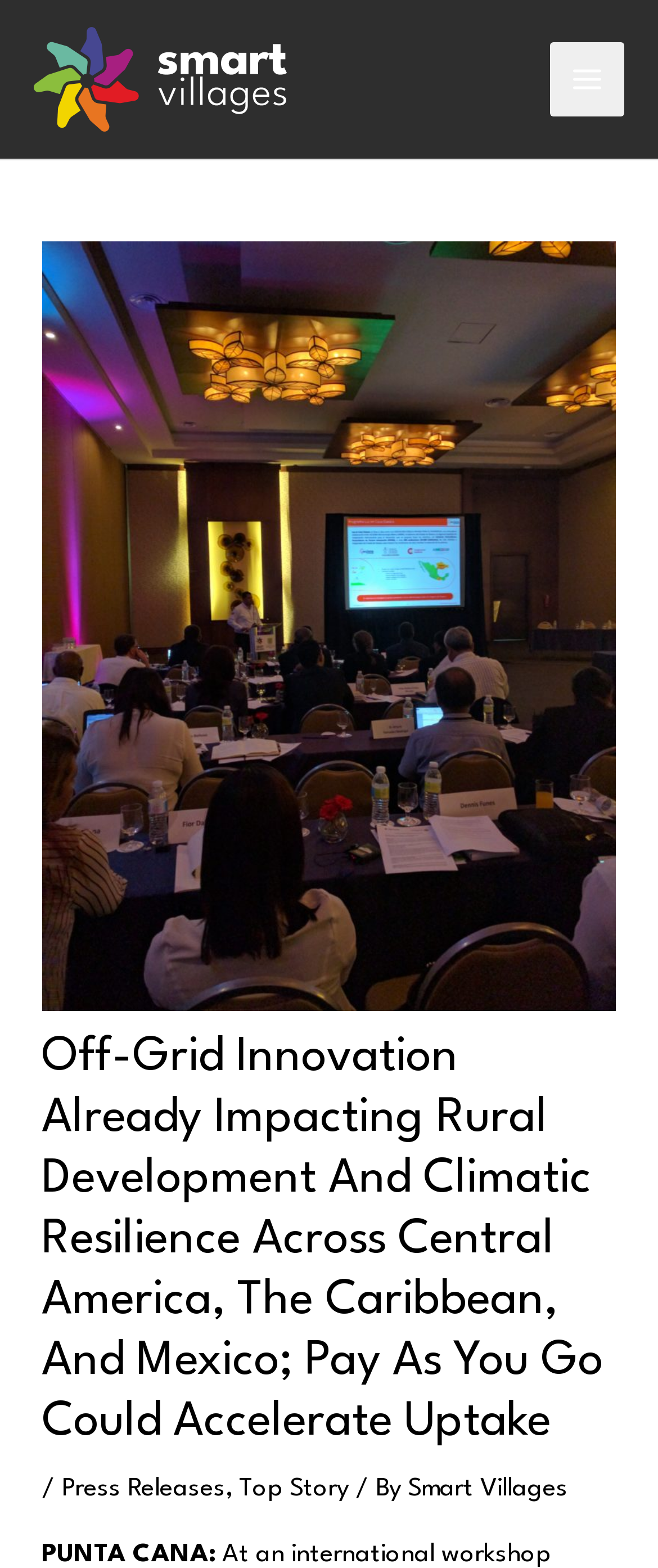Using the elements shown in the image, answer the question comprehensively: How many links are there in the header?

The number of links in the header is obtained by counting the link elements in the header section of the webpage, which are 'Press Releases', 'Top Story', and 'Smart Villages'.